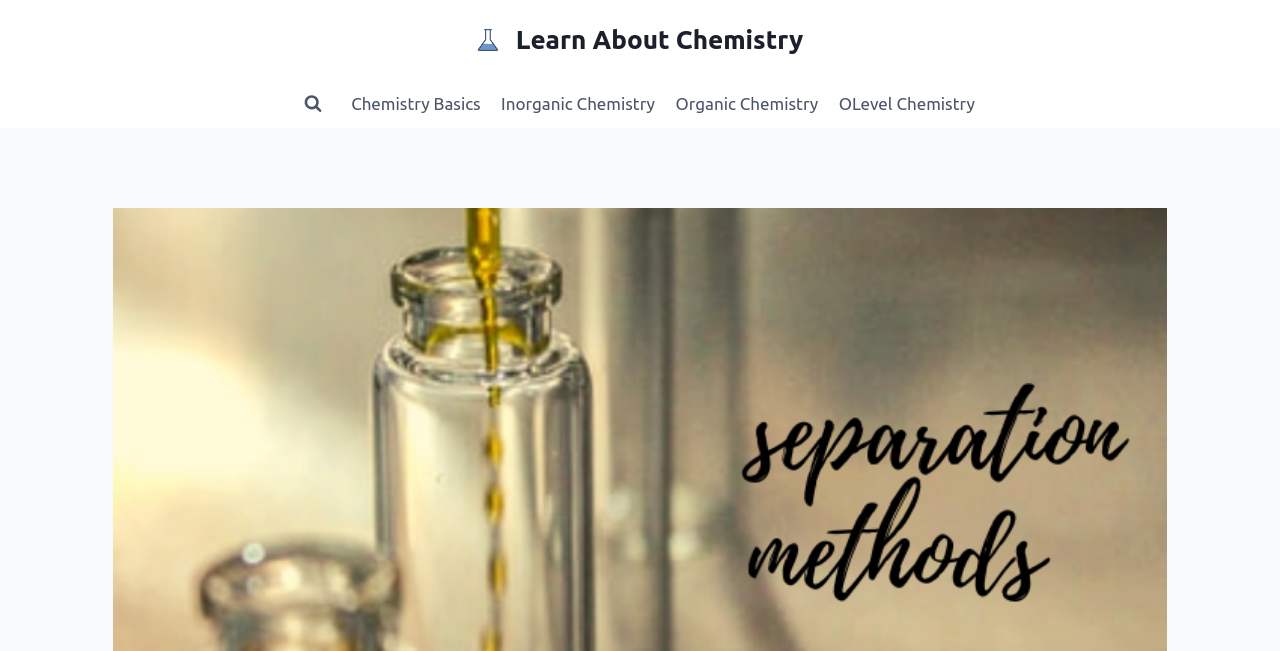What is the position of the image relative to the link?
Please respond to the question with a detailed and thorough explanation.

By comparing the y1 and y2 coordinates of the image and link elements, we can determine that the image is positioned above the link, as the y1 and y2 values of the image are smaller than those of the link.